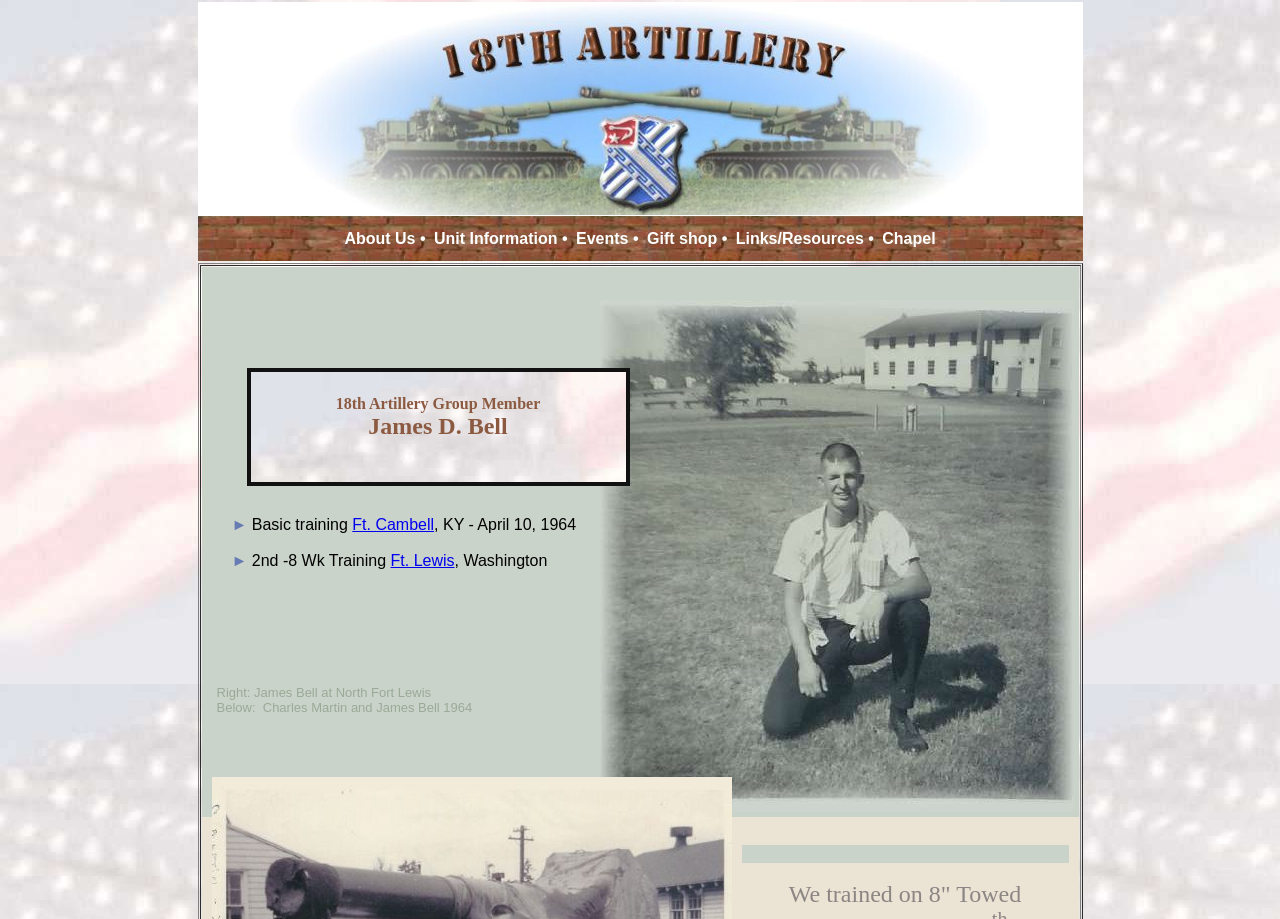Answer the question in one word or a short phrase:
What is the date of James Bell's basic training?

April 10, 1964